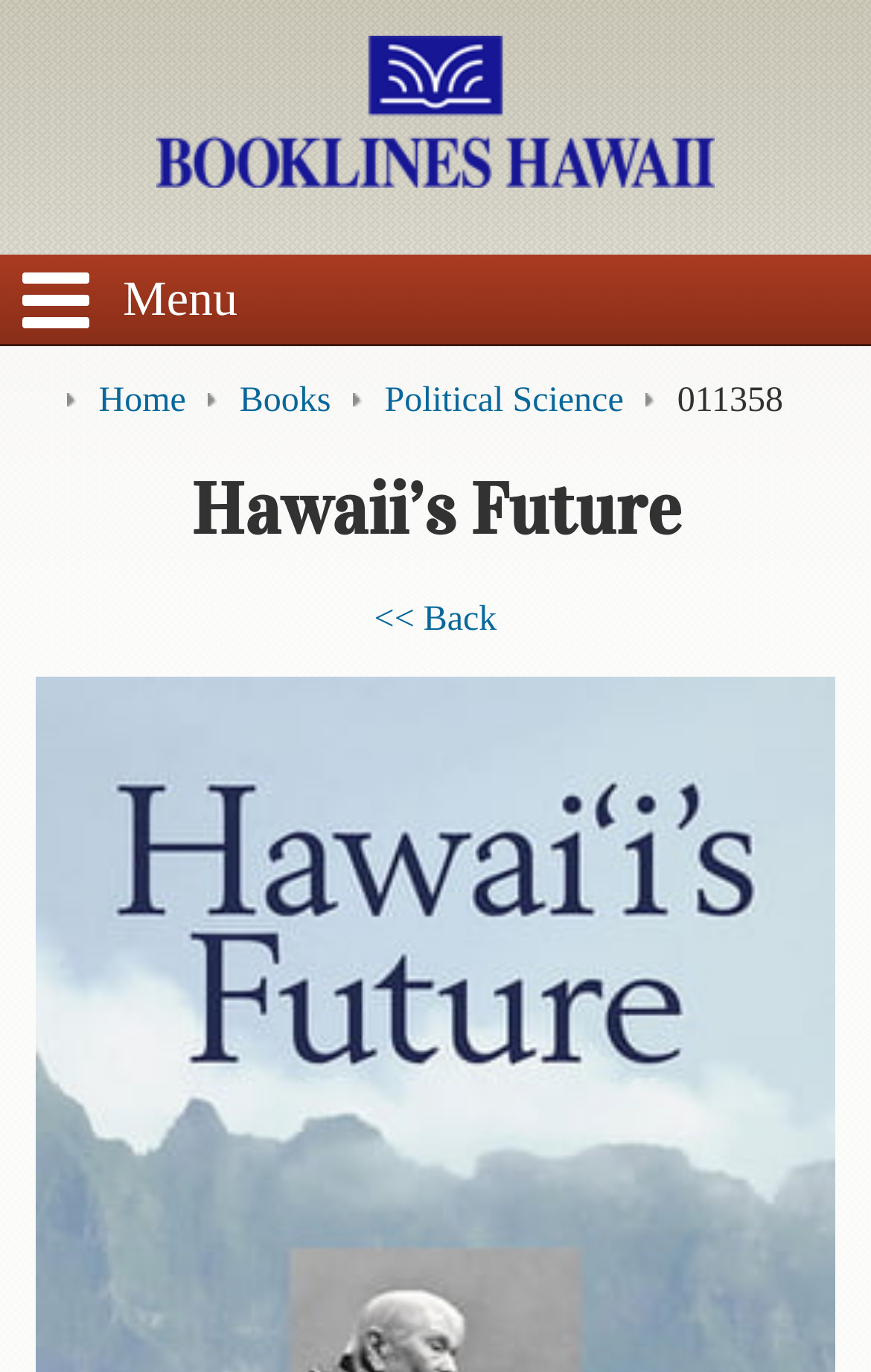Determine the bounding box coordinates of the area to click in order to meet this instruction: "Go to About page".

[0.013, 0.674, 0.051, 0.741]